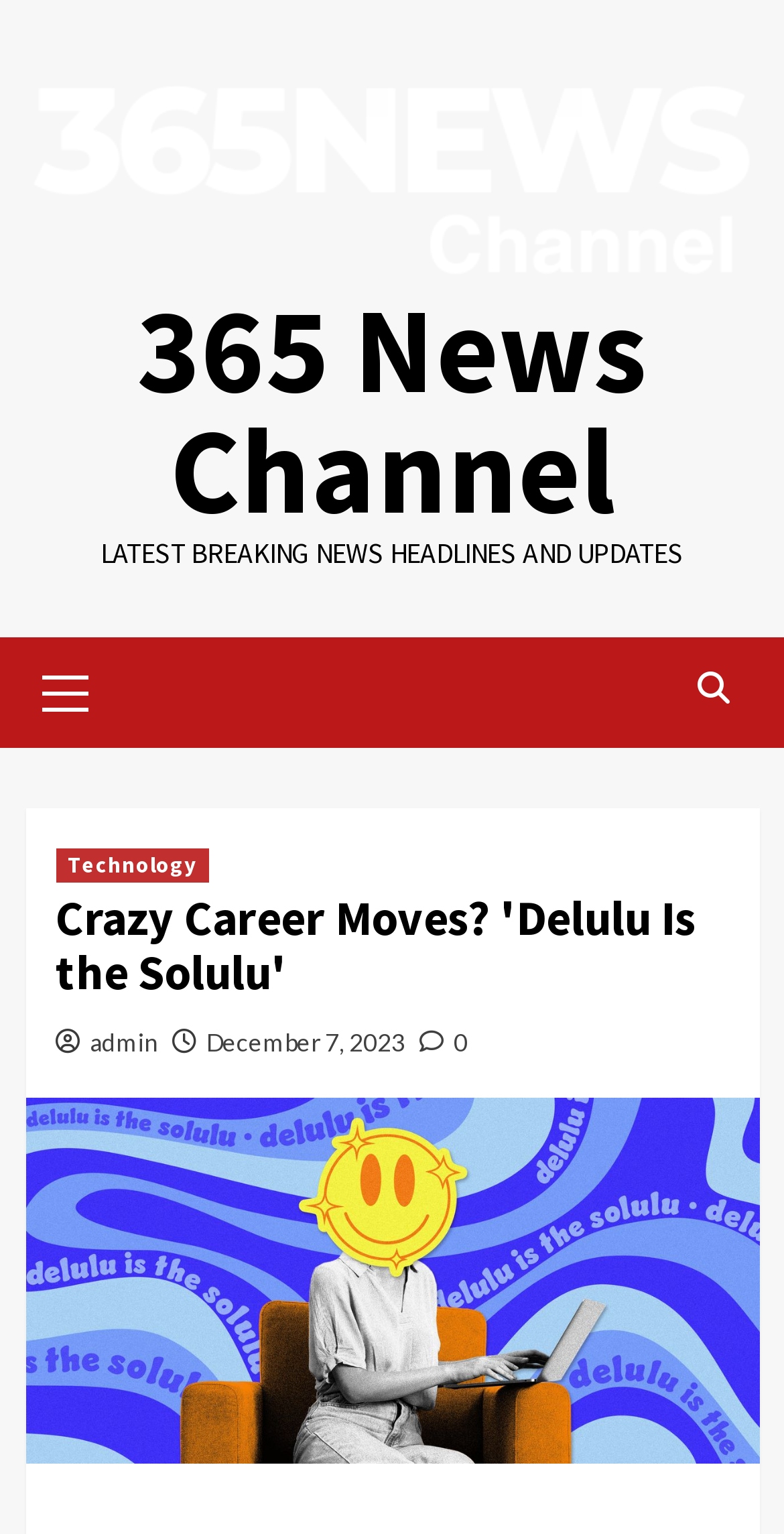Can you look at the image and give a comprehensive answer to the question:
When was the current article published?

The publication date of the current article can be found in the header section of the webpage, where it is written as 'December 7, 2023'.